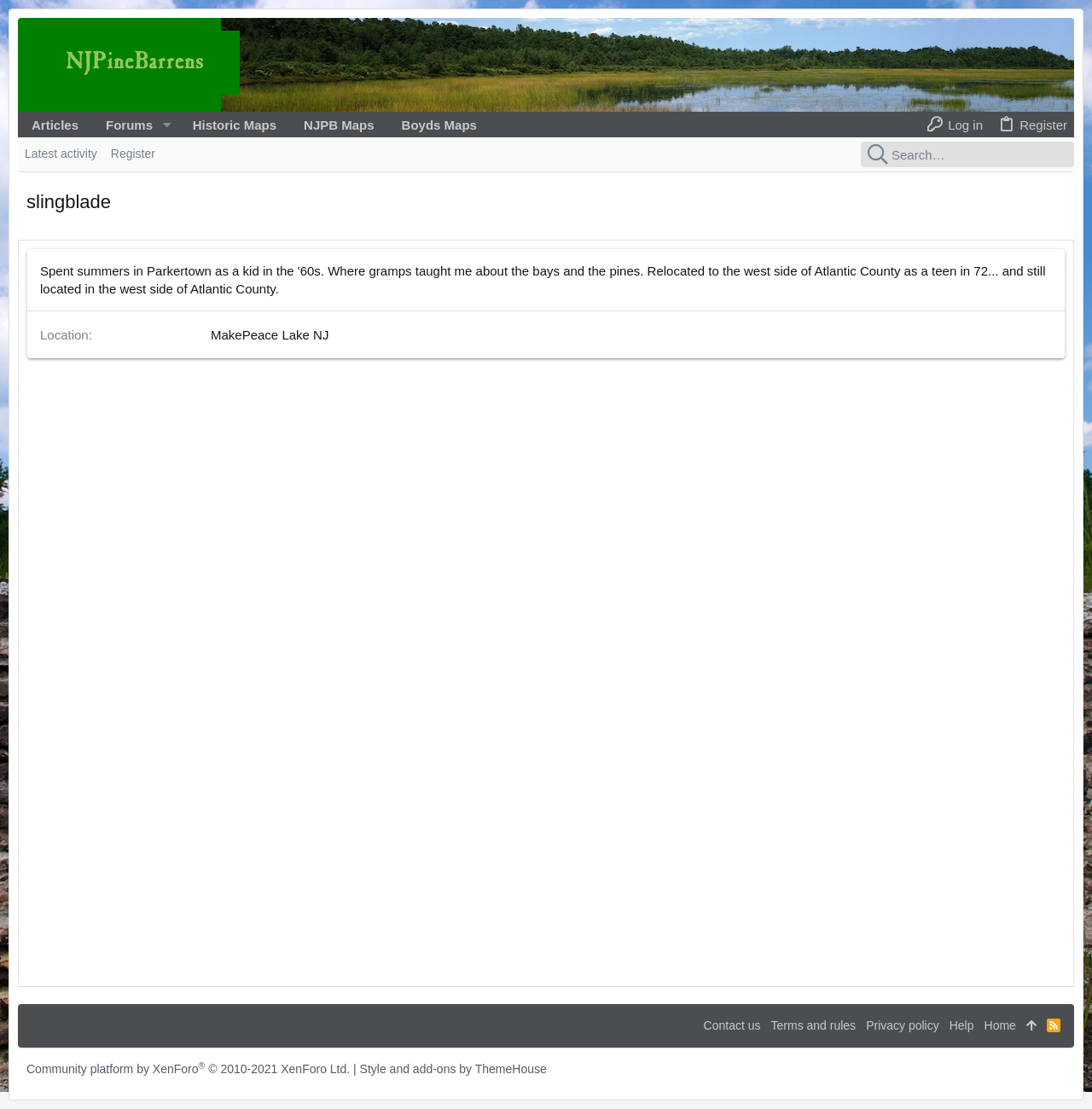Please mark the clickable region by giving the bounding box coordinates needed to complete this instruction: "Go to the forums".

[0.084, 0.1, 0.141, 0.125]